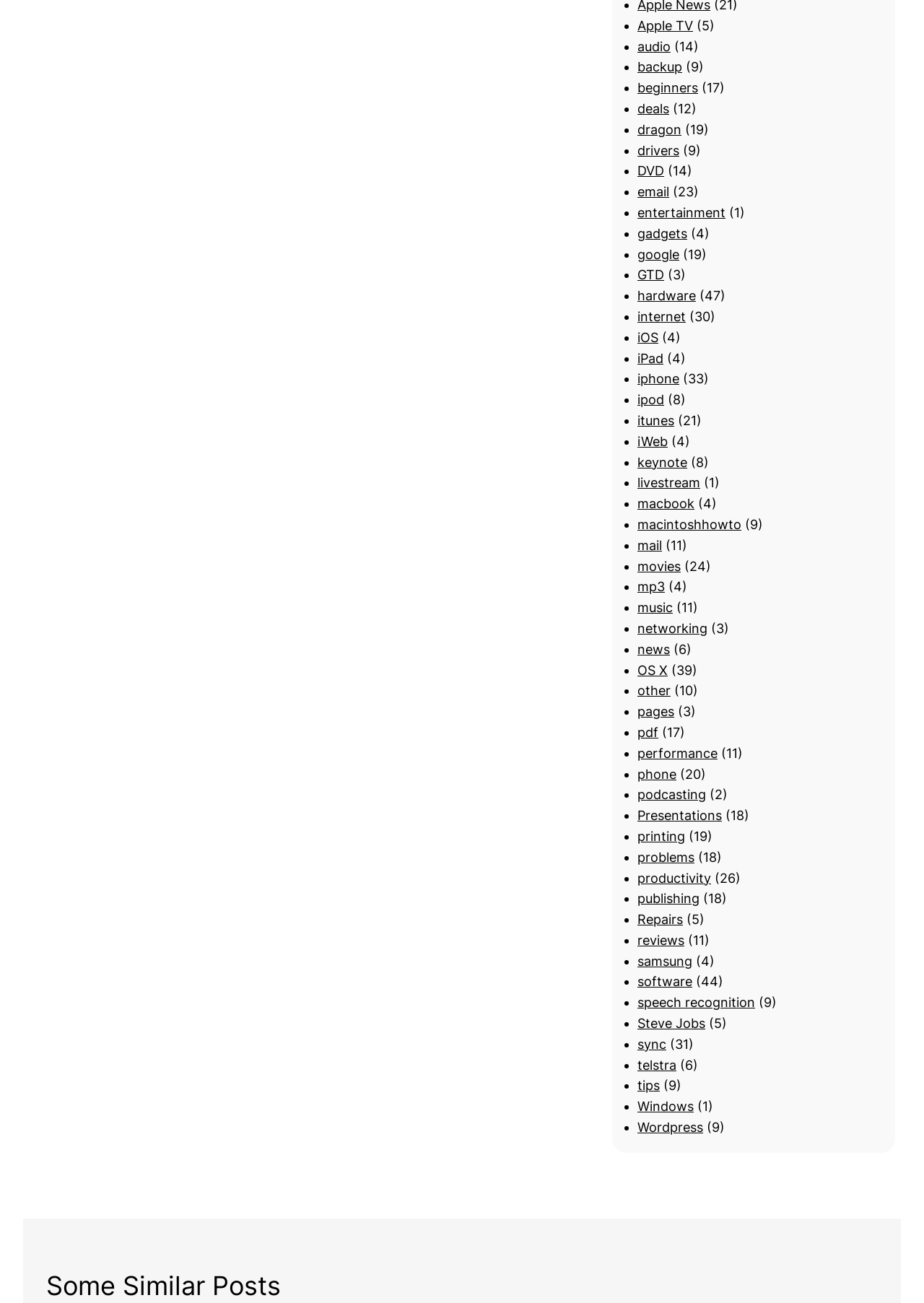Please determine the bounding box coordinates of the section I need to click to accomplish this instruction: "Learn about gadgets".

[0.69, 0.173, 0.744, 0.185]